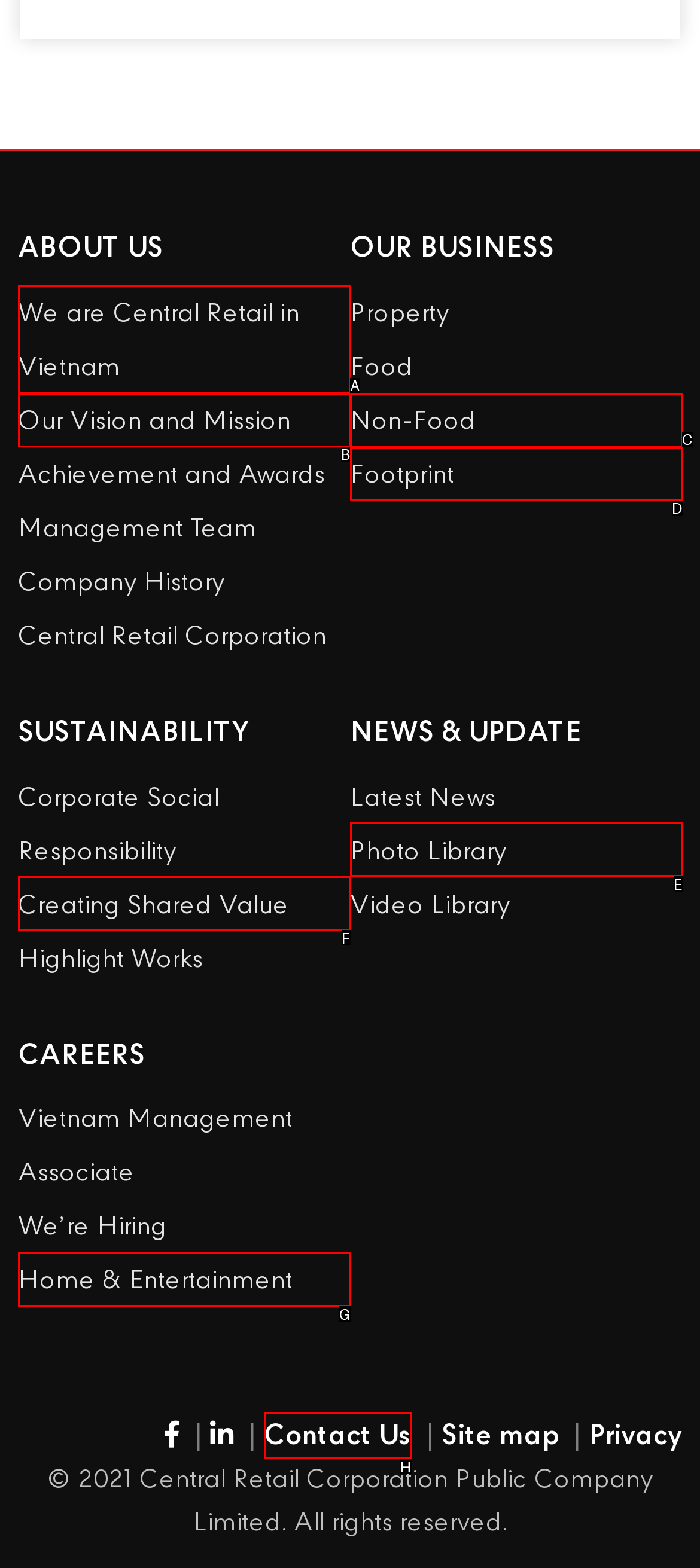Select the HTML element that matches the description: Our Vision and Mission
Respond with the letter of the correct choice from the given options directly.

B